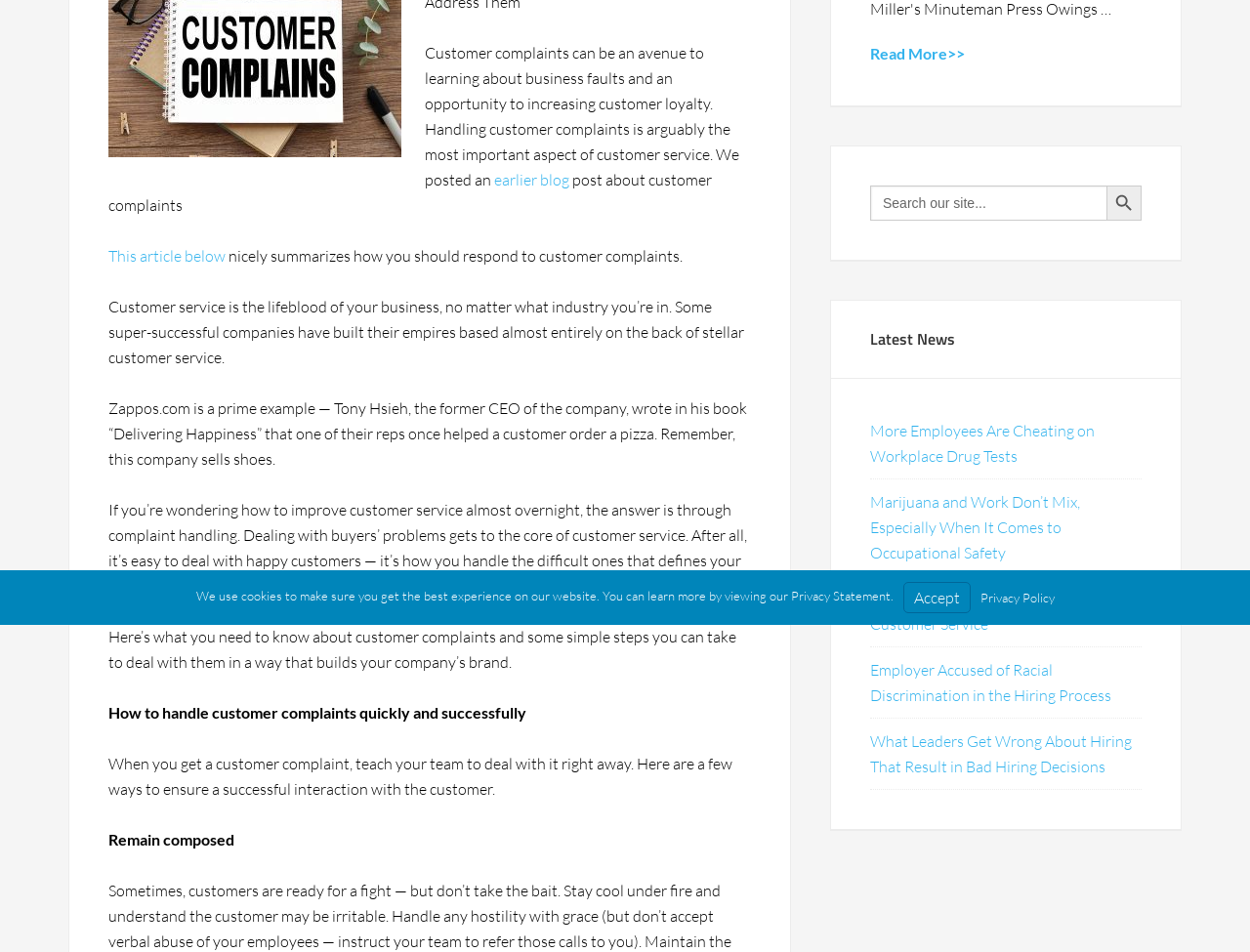Based on the element description monica@monicawhyte.com, identify the bounding box of the UI element in the given webpage screenshot. The coordinates should be in the format (top-left x, top-left y, bottom-right x, bottom-right y) and must be between 0 and 1.

None